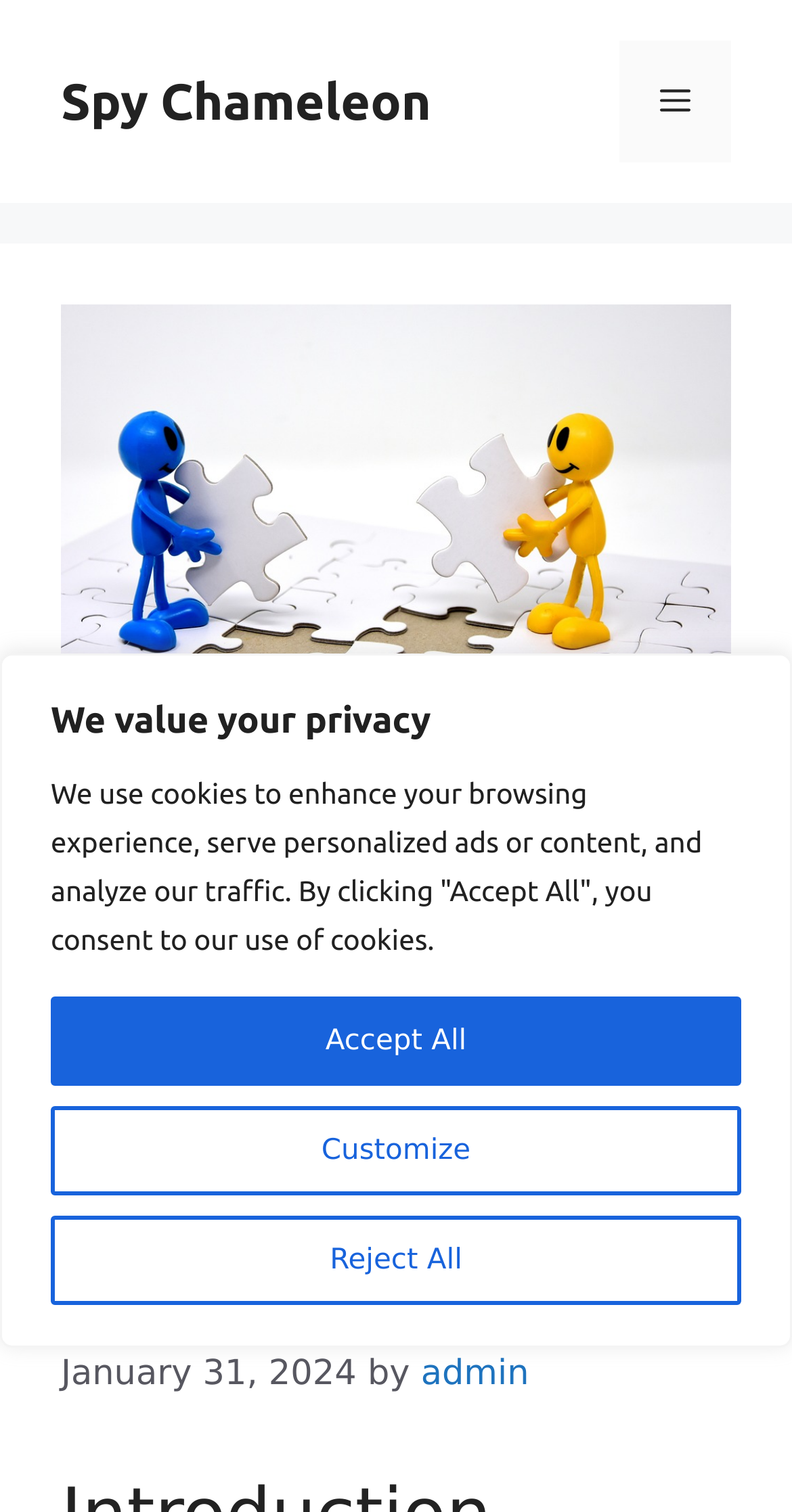What is the name of the pamphlet?
Answer briefly with a single word or phrase based on the image.

Ww2 Propoganda Pamphlet